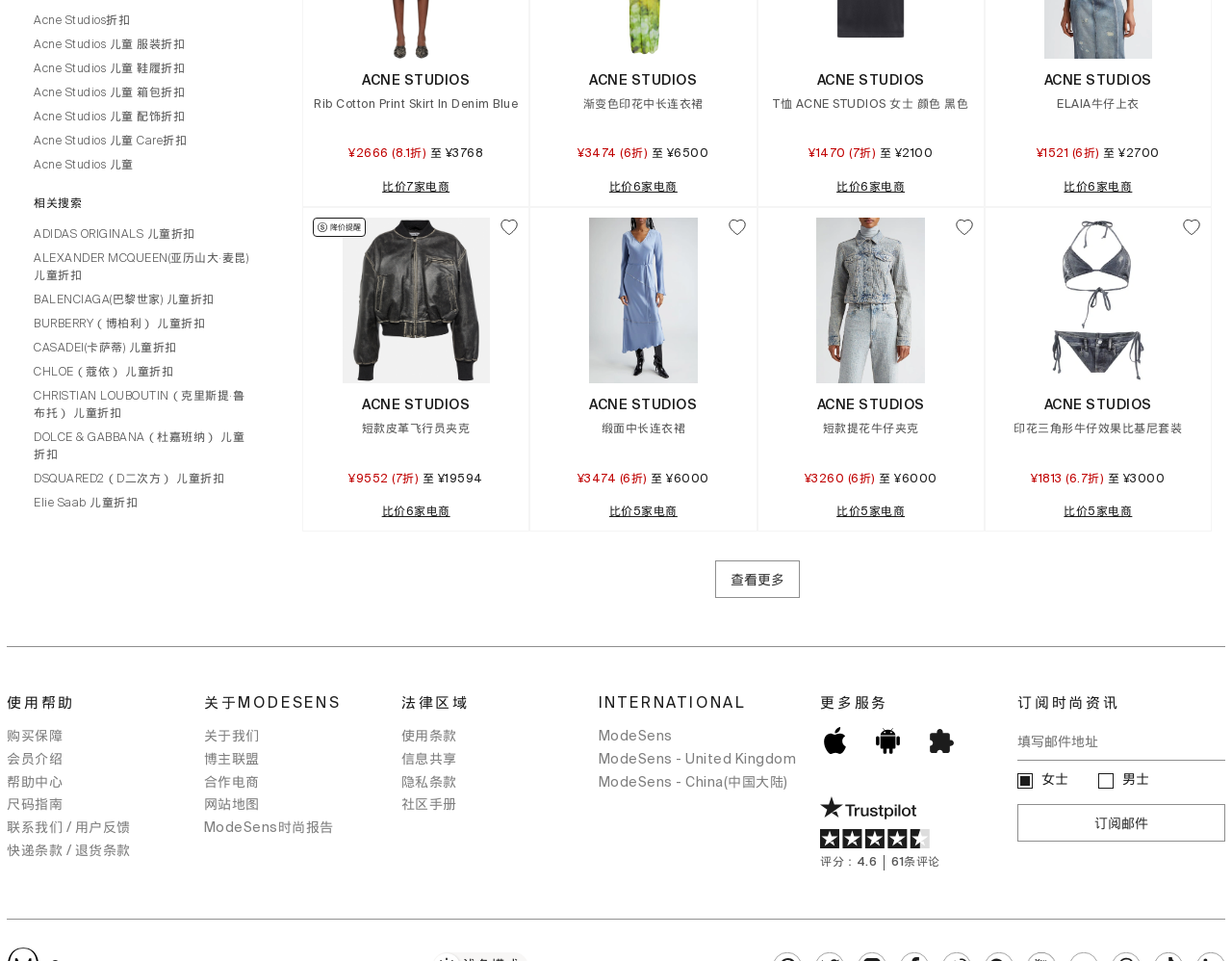Please specify the coordinates of the bounding box for the element that should be clicked to carry out this instruction: "view Acne Studios Cropped Leather Bomber Jacket In Black product details". The coordinates must be four float numbers between 0 and 1, formatted as [left, top, right, bottom].

[0.245, 0.215, 0.43, 0.553]